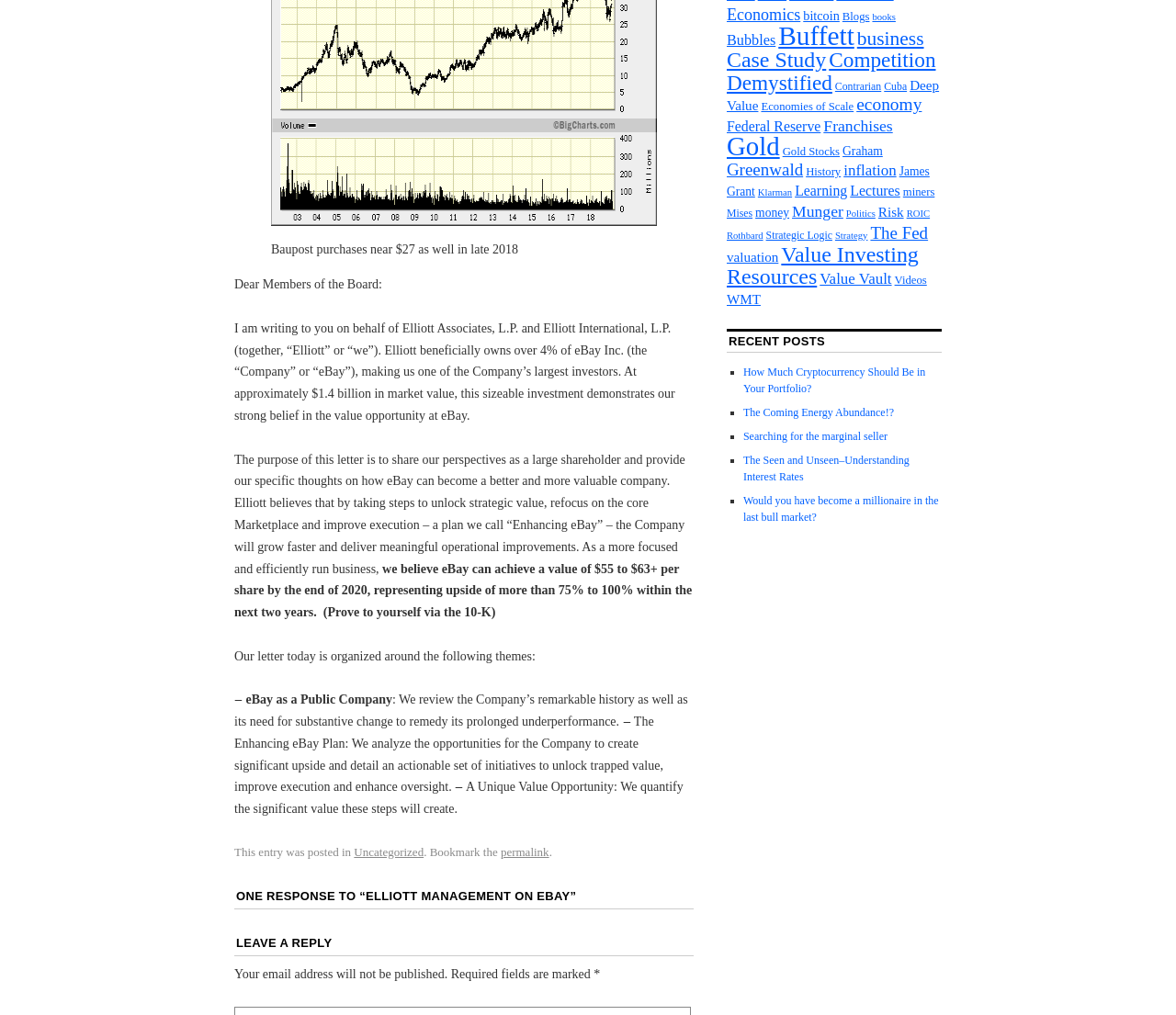Determine the bounding box of the UI component based on this description: "Strategic Logic". The bounding box coordinates should be four float values between 0 and 1, i.e., [left, top, right, bottom].

[0.651, 0.225, 0.708, 0.238]